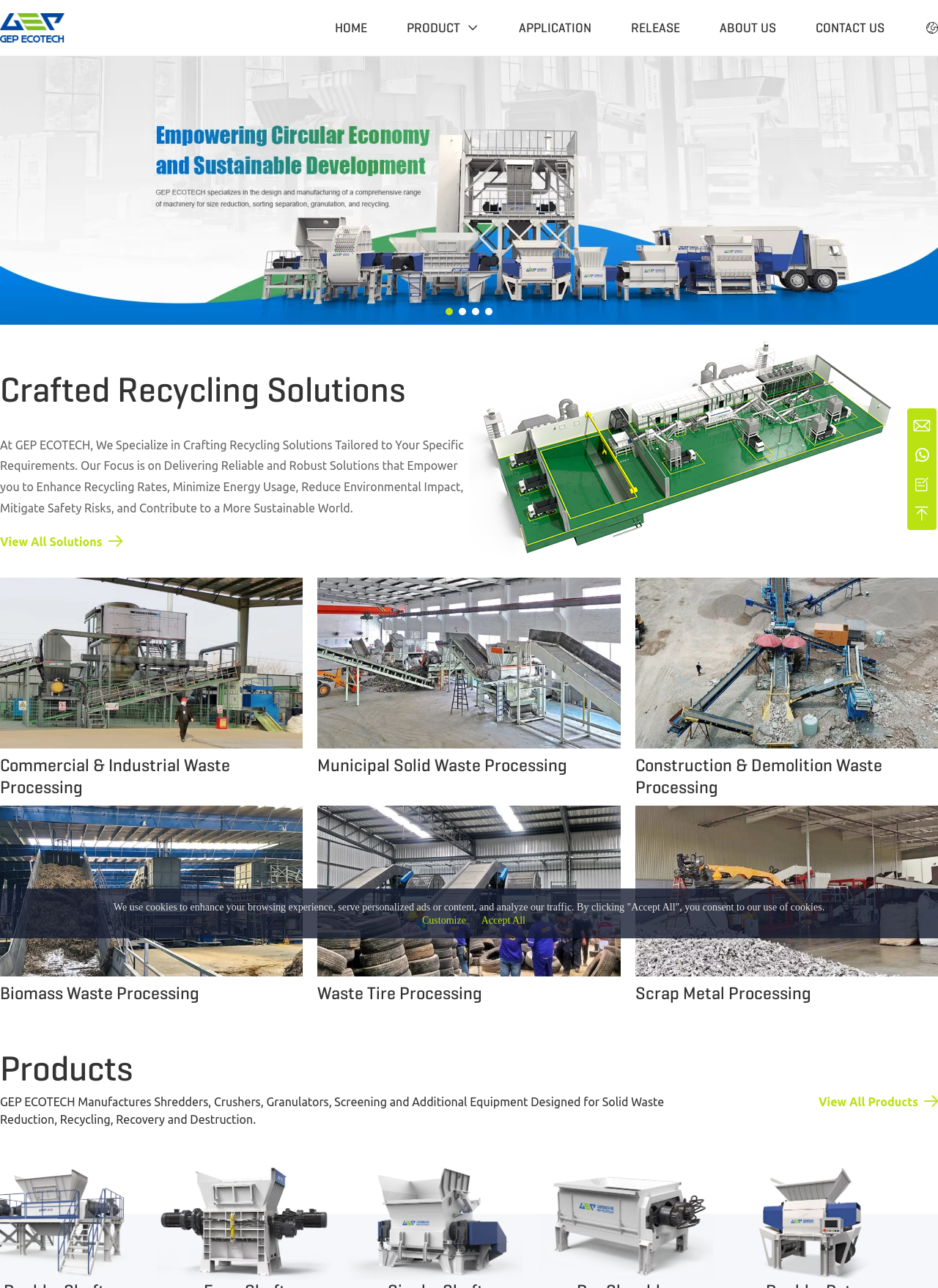Please find and report the bounding box coordinates of the element to click in order to perform the following action: "Learn about Crusher Machine". The coordinates should be expressed as four float numbers between 0 and 1, in the format [left, top, right, bottom].

[0.214, 0.068, 0.313, 0.081]